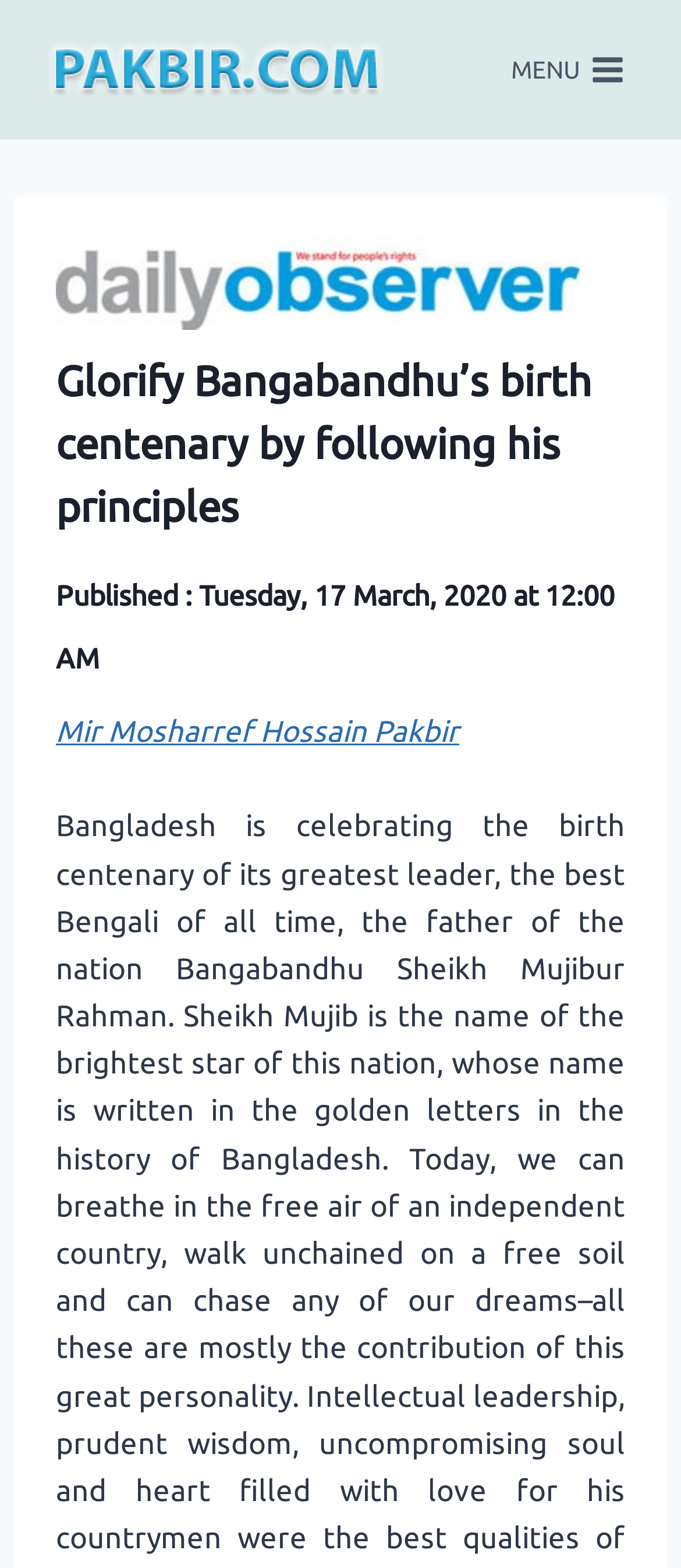Refer to the screenshot and give an in-depth answer to this question: What is the position of the menu button?

The menu button is positioned at the top right corner of the webpage, as indicated by its bounding box coordinates [0.729, 0.026, 0.938, 0.063].